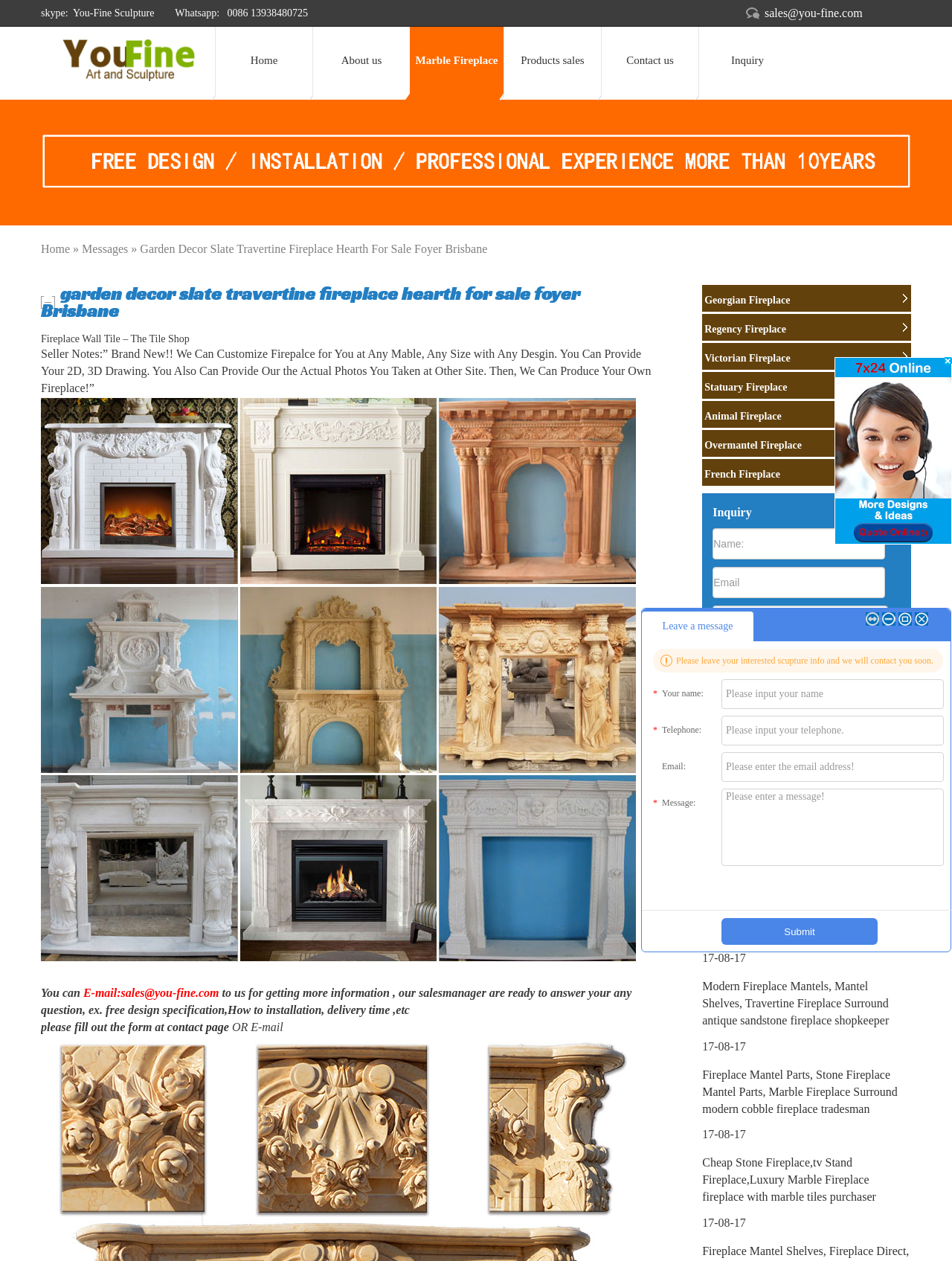Kindly determine the bounding box coordinates for the clickable area to achieve the given instruction: "Click on the 'Marble Fireplace' link".

[0.43, 0.021, 0.529, 0.074]